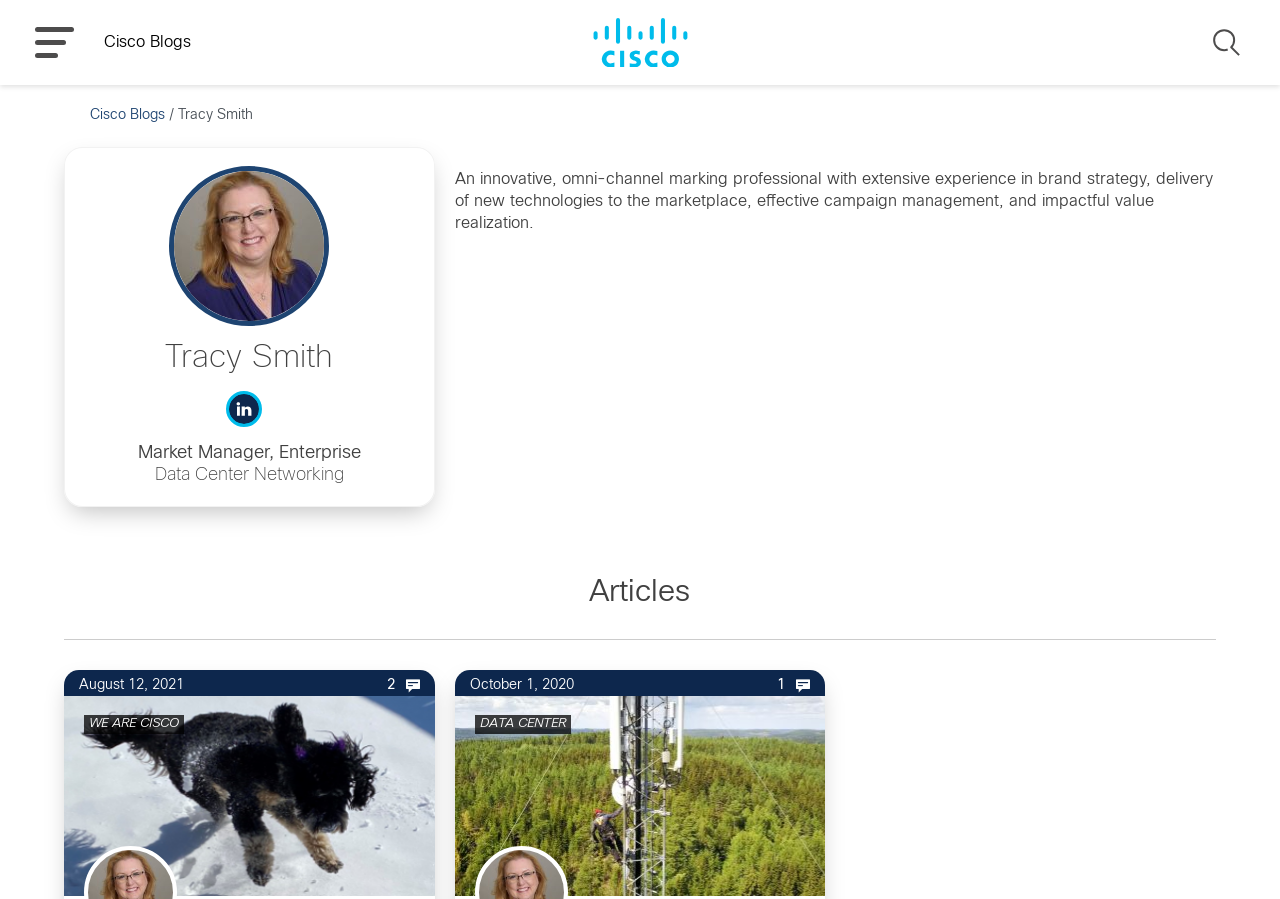What is Tracy Smith's job title?
Based on the visual information, provide a detailed and comprehensive answer.

I determined the answer by looking at the heading element that says 'Market Manager, Enterprise' which is located below the 'Tracy Smith' heading, indicating that it is her job title.